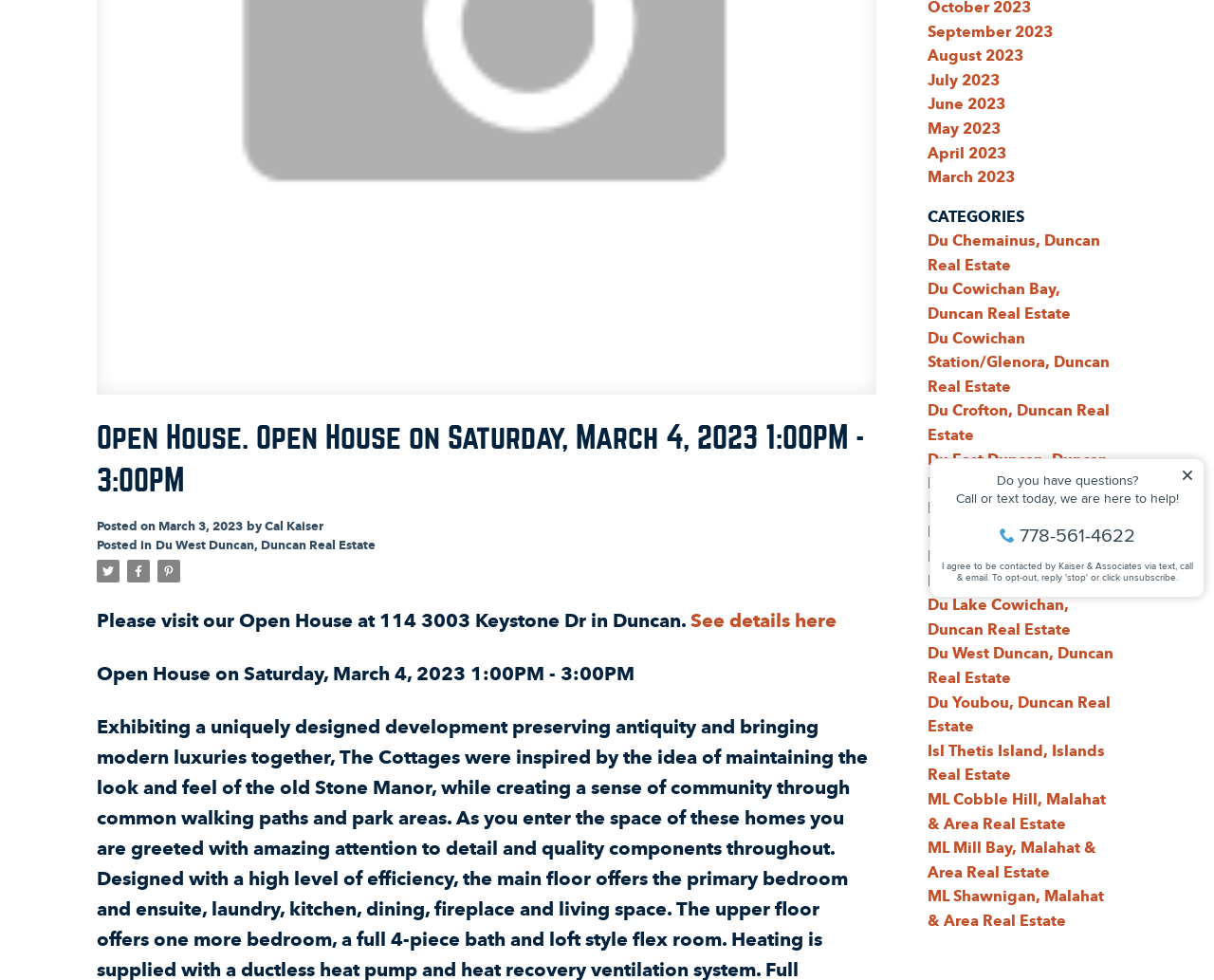Locate the UI element described by See details here and provide its bounding box coordinates. Use the format (top-left x, top-left y, bottom-right x, bottom-right y) with all values as floating point numbers between 0 and 1.

[0.569, 0.617, 0.689, 0.65]